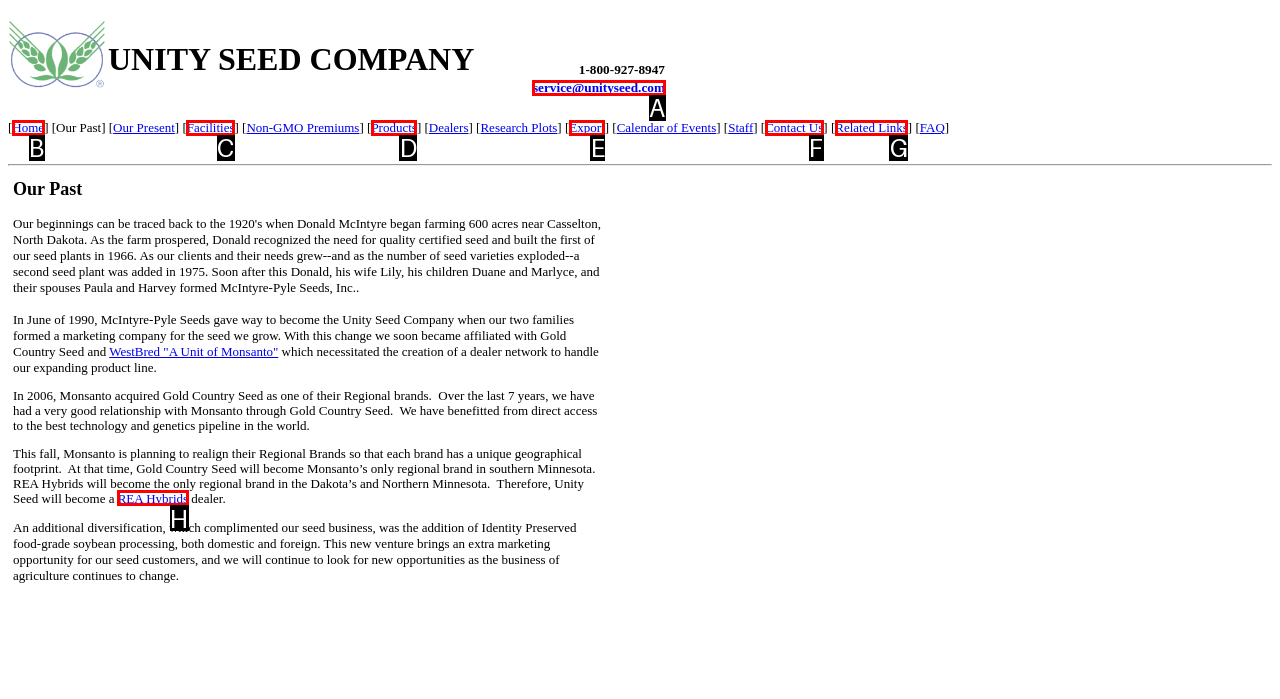Using the element description: REA Hybrids, select the HTML element that matches best. Answer with the letter of your choice.

H